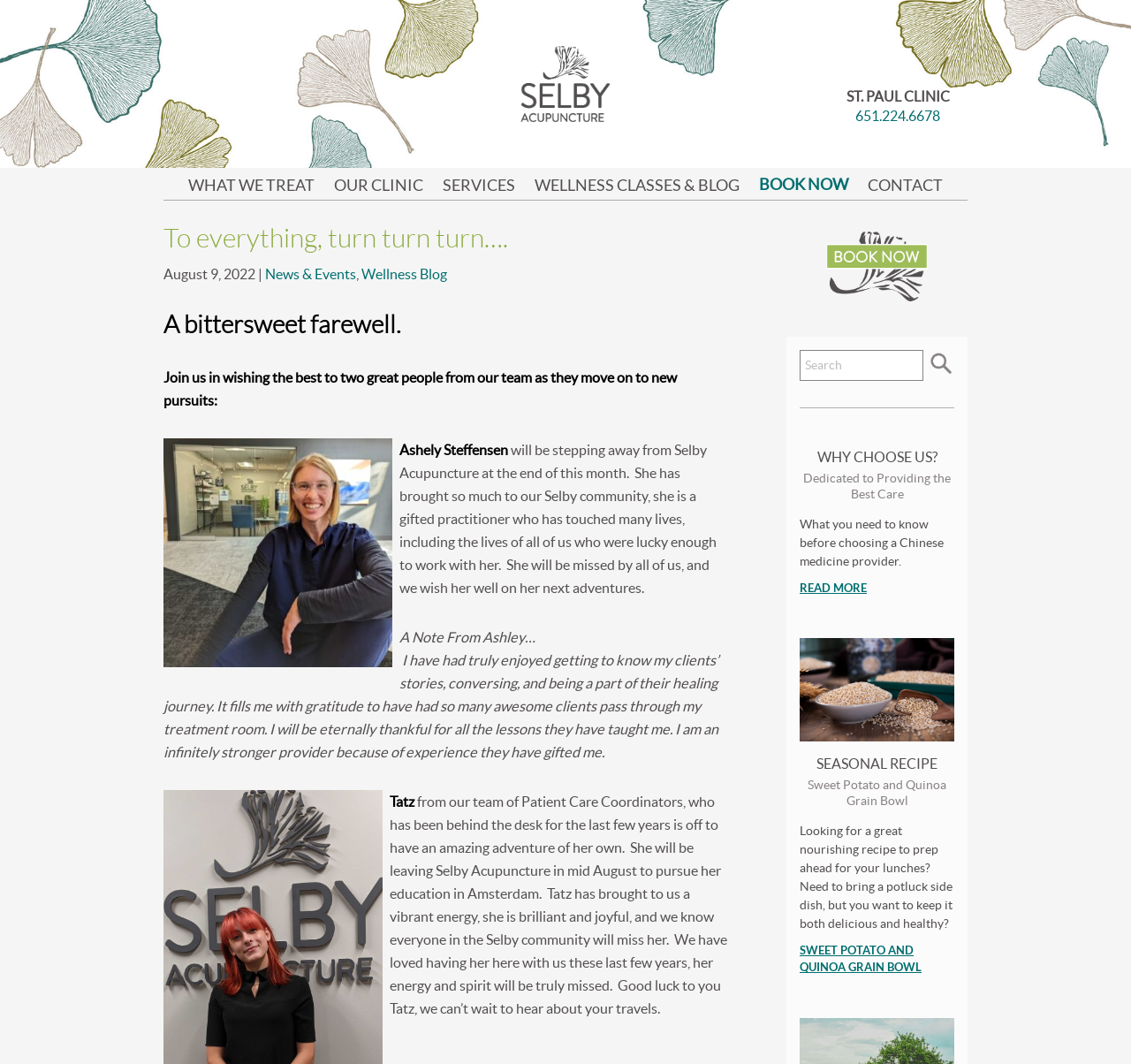Who is leaving Selby Acupuncture?
Based on the screenshot, provide your answer in one word or phrase.

Ashely Steffensen and Tatz